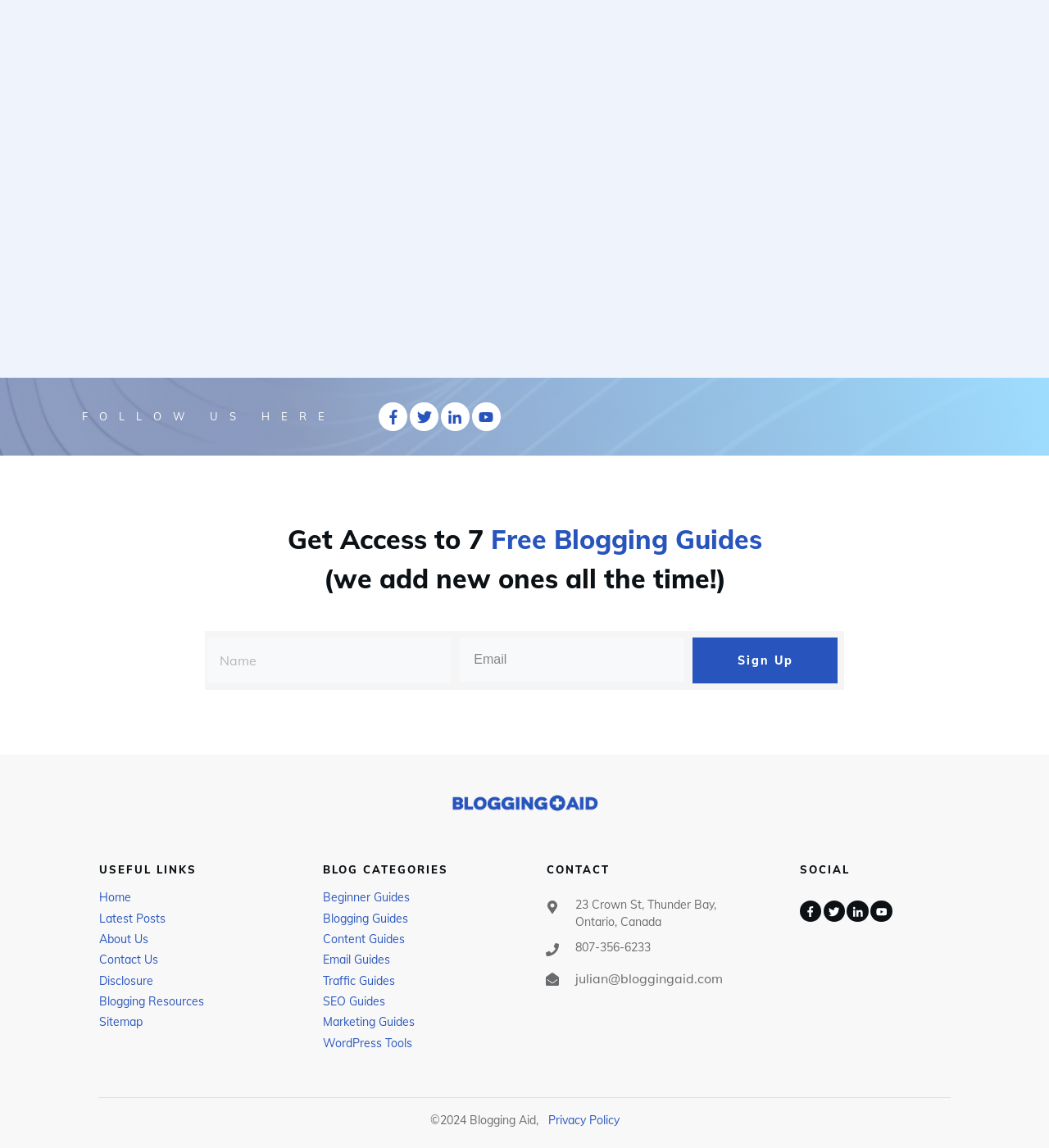Locate the bounding box coordinates of the clickable element to fulfill the following instruction: "Read the 'Implementing Changes: An Inclusive Culture Guide for Businesses' article". Provide the coordinates as four float numbers between 0 and 1 in the format [left, top, right, bottom].

None